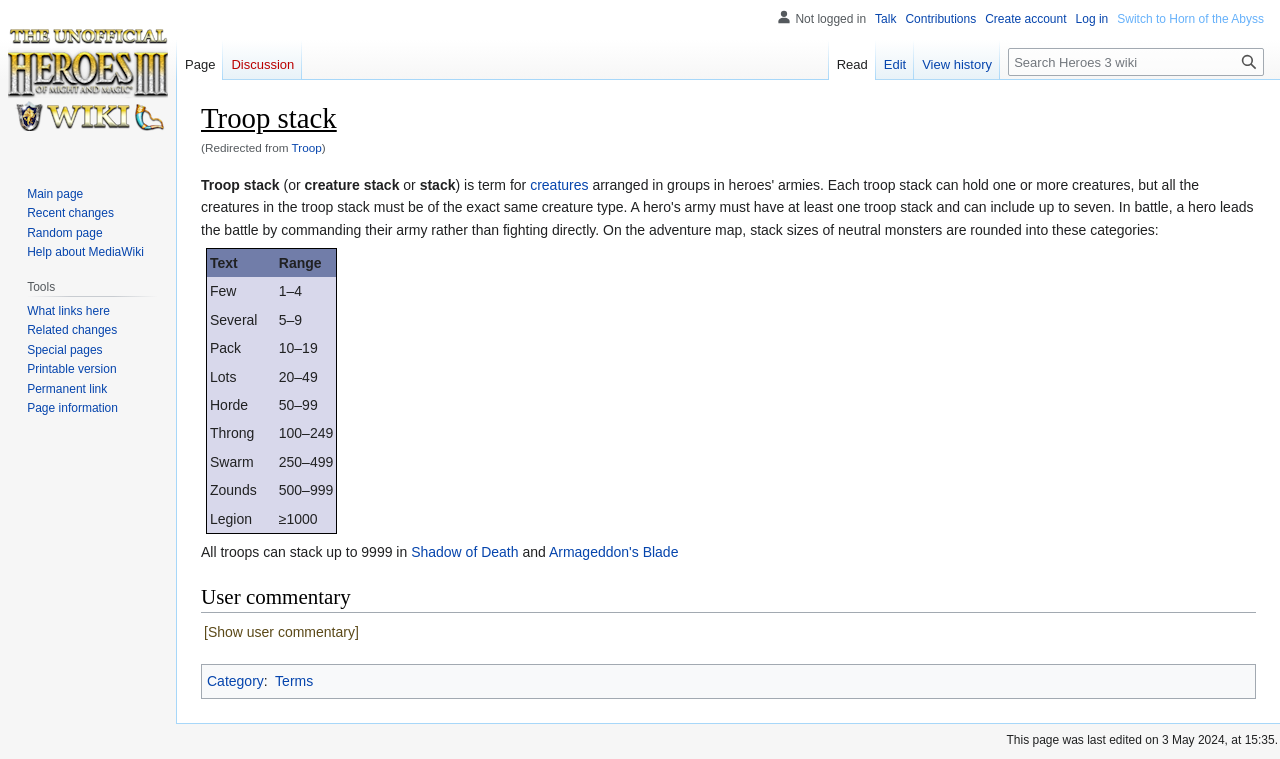Can you find the bounding box coordinates for the element that needs to be clicked to execute this instruction: "Search Heroes 3 wiki"? The coordinates should be given as four float numbers between 0 and 1, i.e., [left, top, right, bottom].

[0.788, 0.063, 0.988, 0.1]